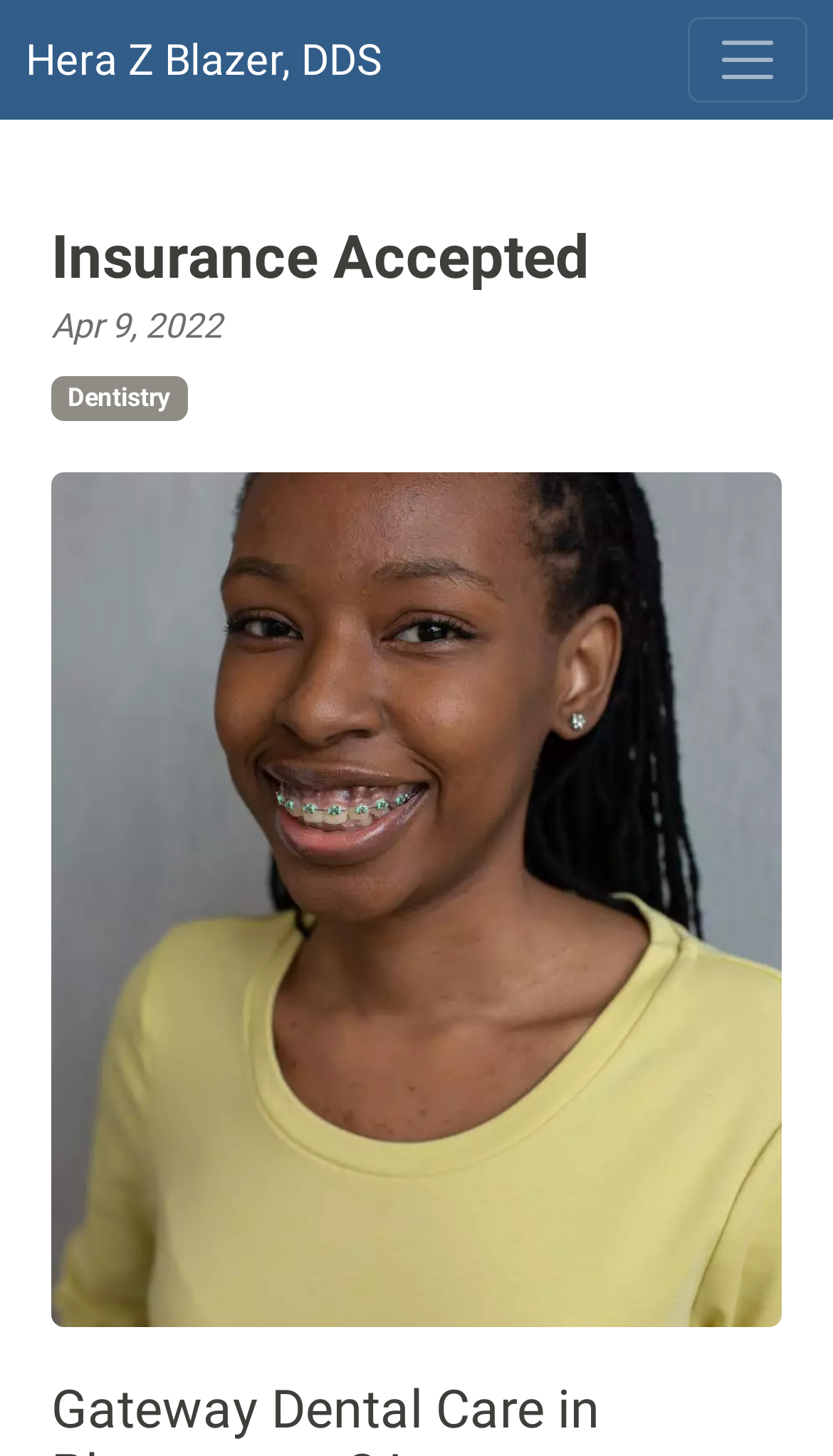Please answer the following question using a single word or phrase: 
What is the purpose of the button at the top right corner?

Toggle navigation